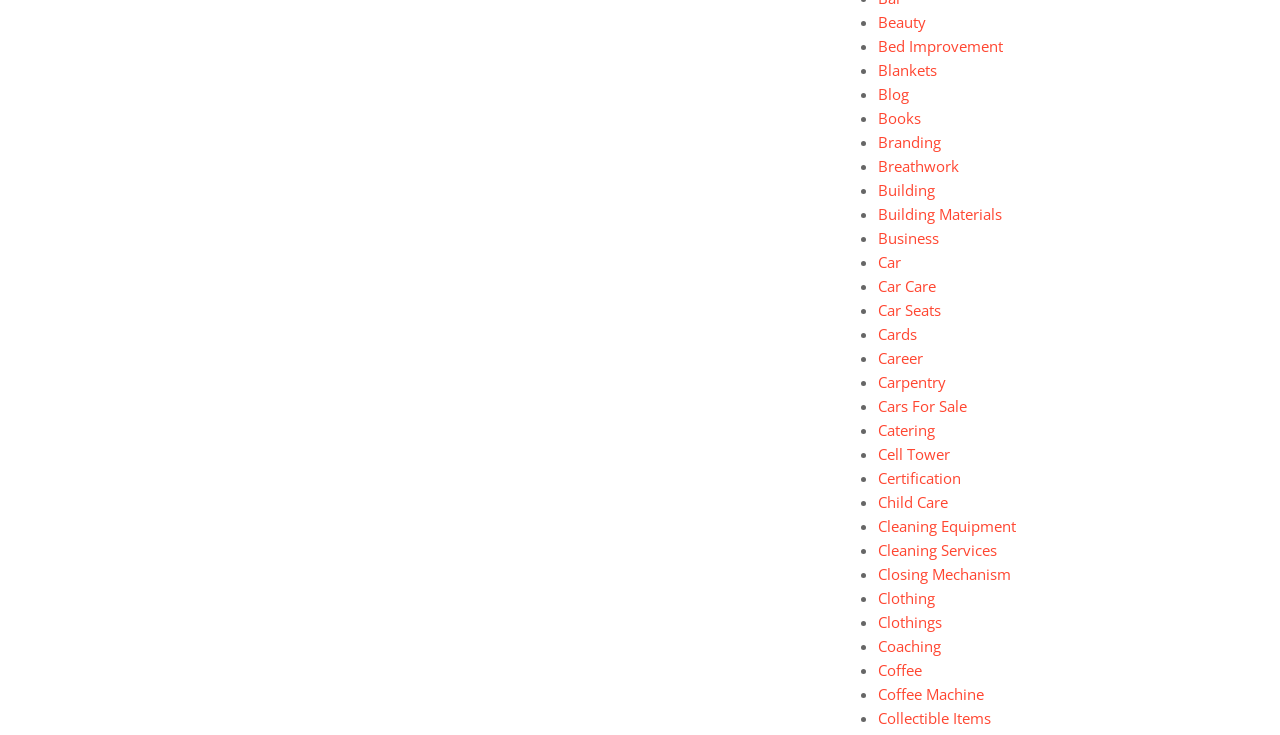Based on the description "Cell Tower", find the bounding box of the specified UI element.

[0.686, 0.604, 0.742, 0.631]